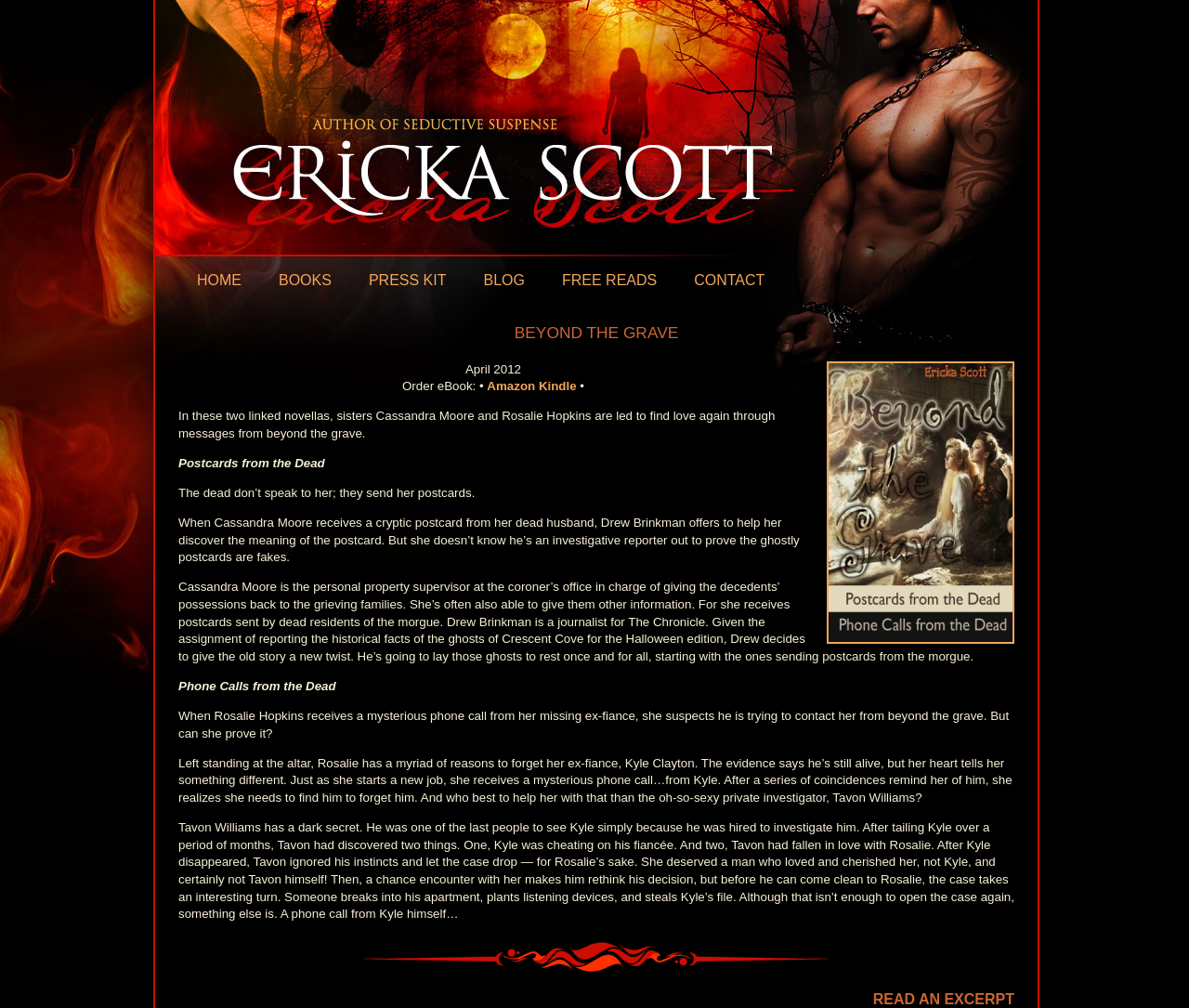Please indicate the bounding box coordinates for the clickable area to complete the following task: "Click the 'Beyond the Grave' link". The coordinates should be specified as four float numbers between 0 and 1, i.e., [left, top, right, bottom].

[0.695, 0.627, 0.853, 0.641]